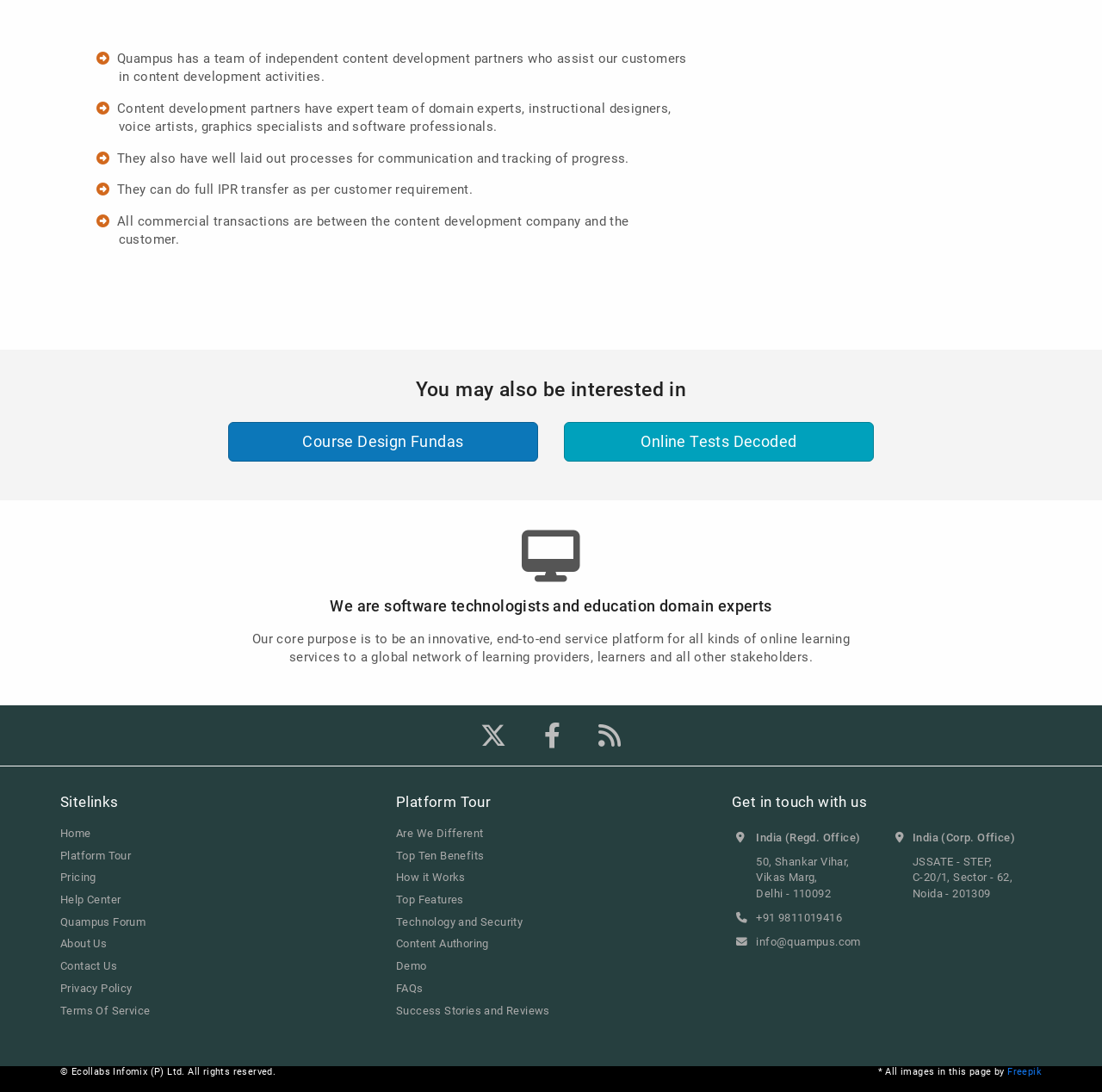Provide the bounding box coordinates for the UI element that is described by this text: "Success Stories and Reviews". The coordinates should be in the form of four float numbers between 0 and 1: [left, top, right, bottom].

[0.359, 0.919, 0.499, 0.931]